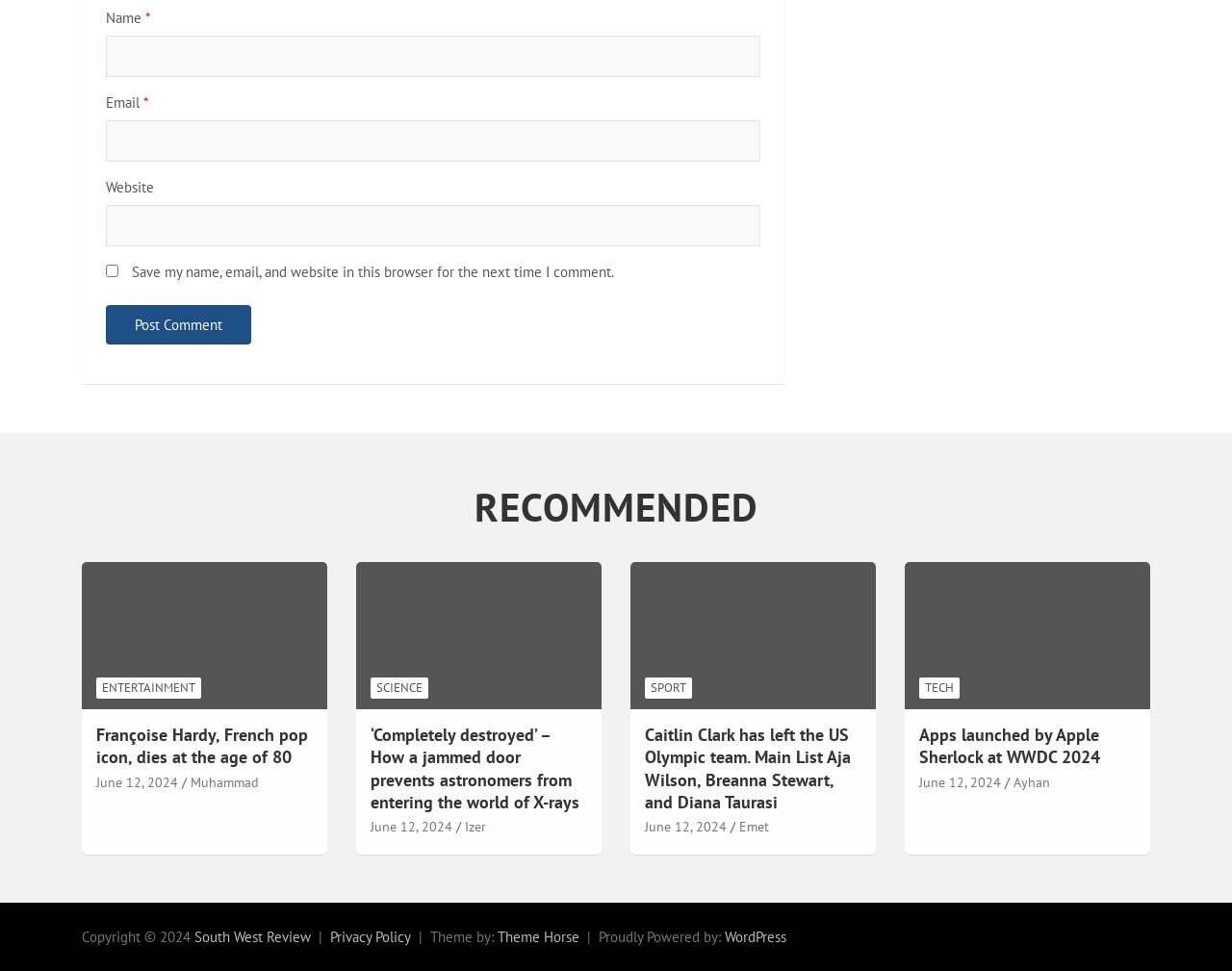Please find the bounding box coordinates (top-left x, top-left y, bottom-right x, bottom-right y) in the screenshot for the UI element described as follows: Tech

[0.746, 0.697, 0.779, 0.719]